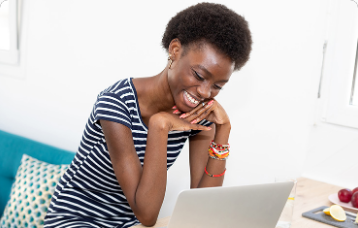What is the woman doing with her hands?
Answer with a single word or phrase by referring to the visual content.

Propping under her chin